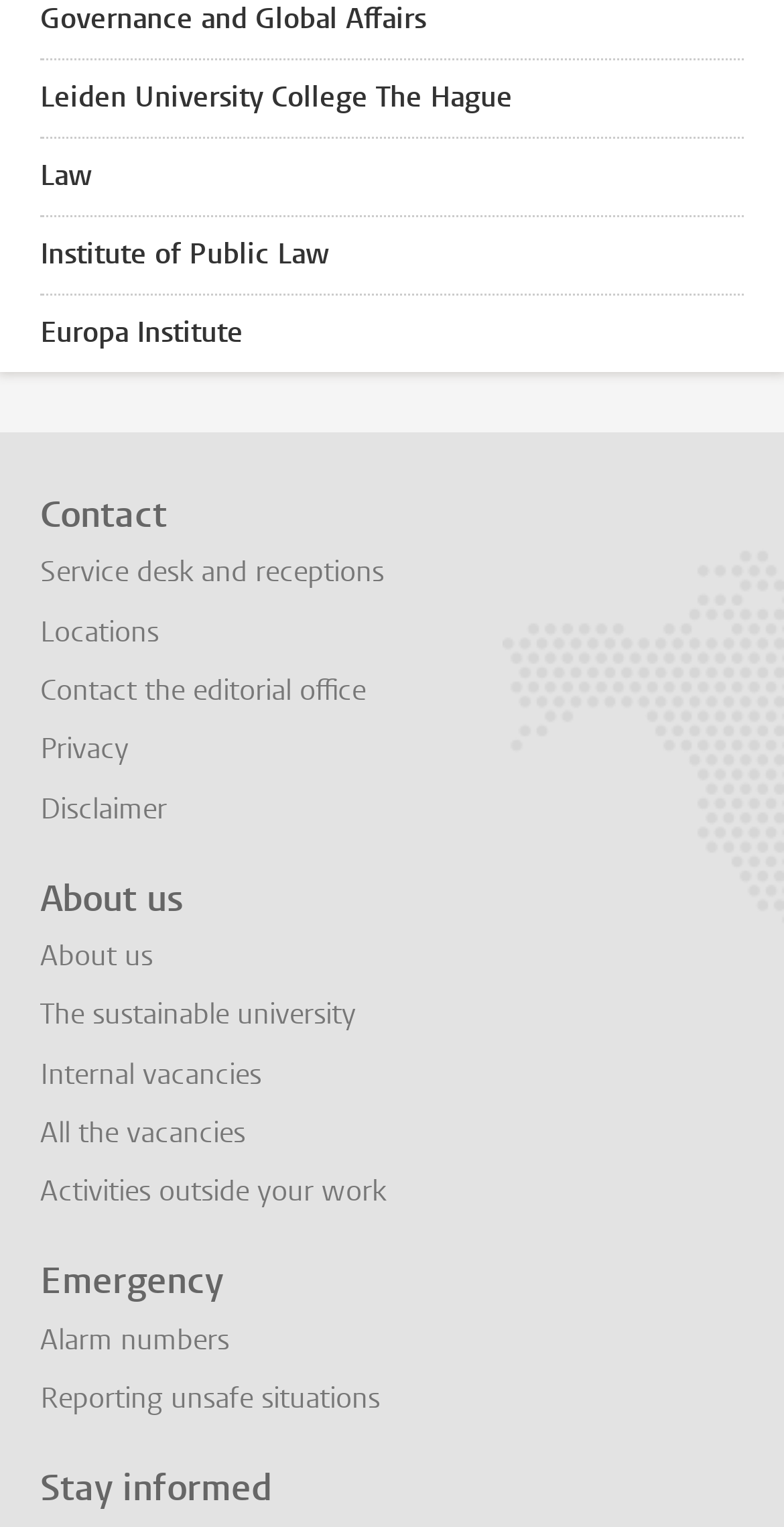Provide the bounding box coordinates of the HTML element this sentence describes: "The sustainable university". The bounding box coordinates consist of four float numbers between 0 and 1, i.e., [left, top, right, bottom].

[0.051, 0.652, 0.454, 0.677]